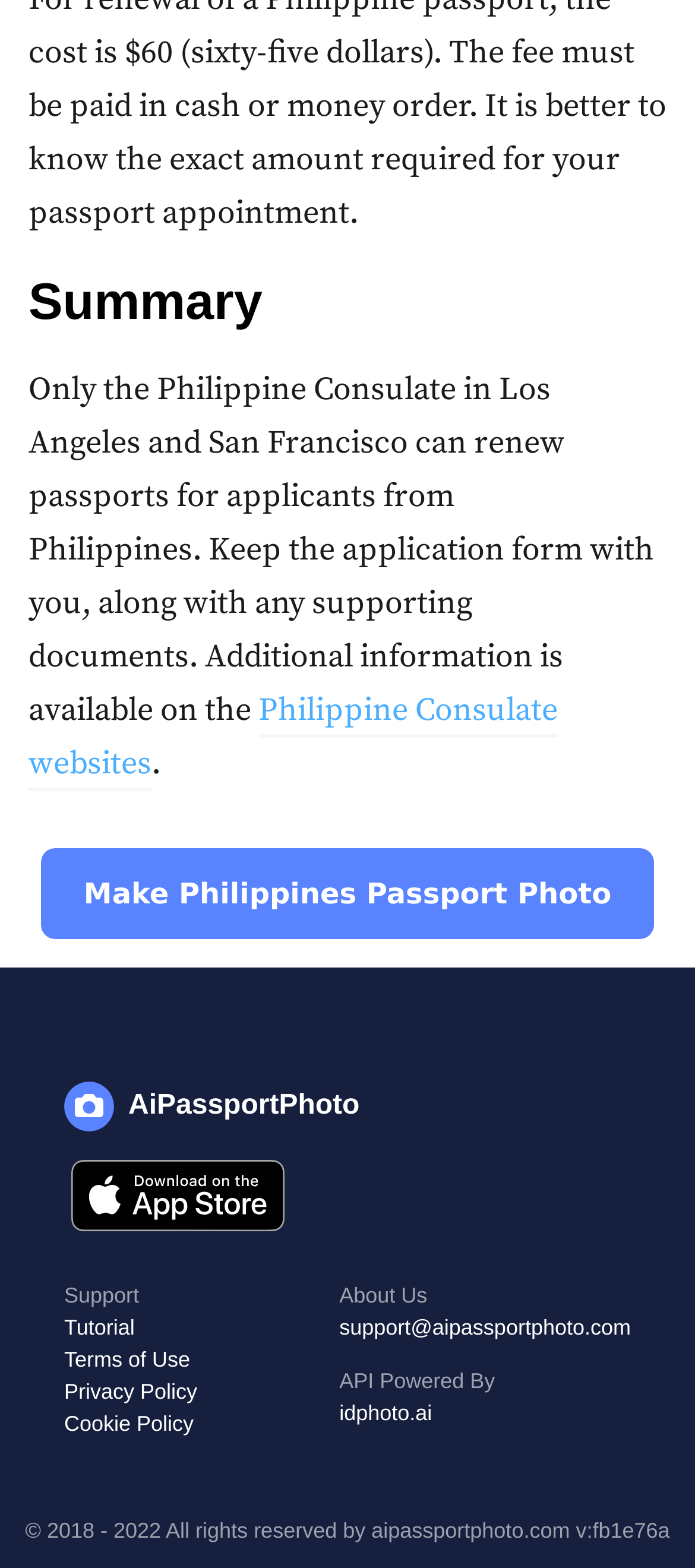Identify the bounding box coordinates for the UI element that matches this description: "Make Philippines Passport Photo".

[0.059, 0.541, 0.941, 0.599]